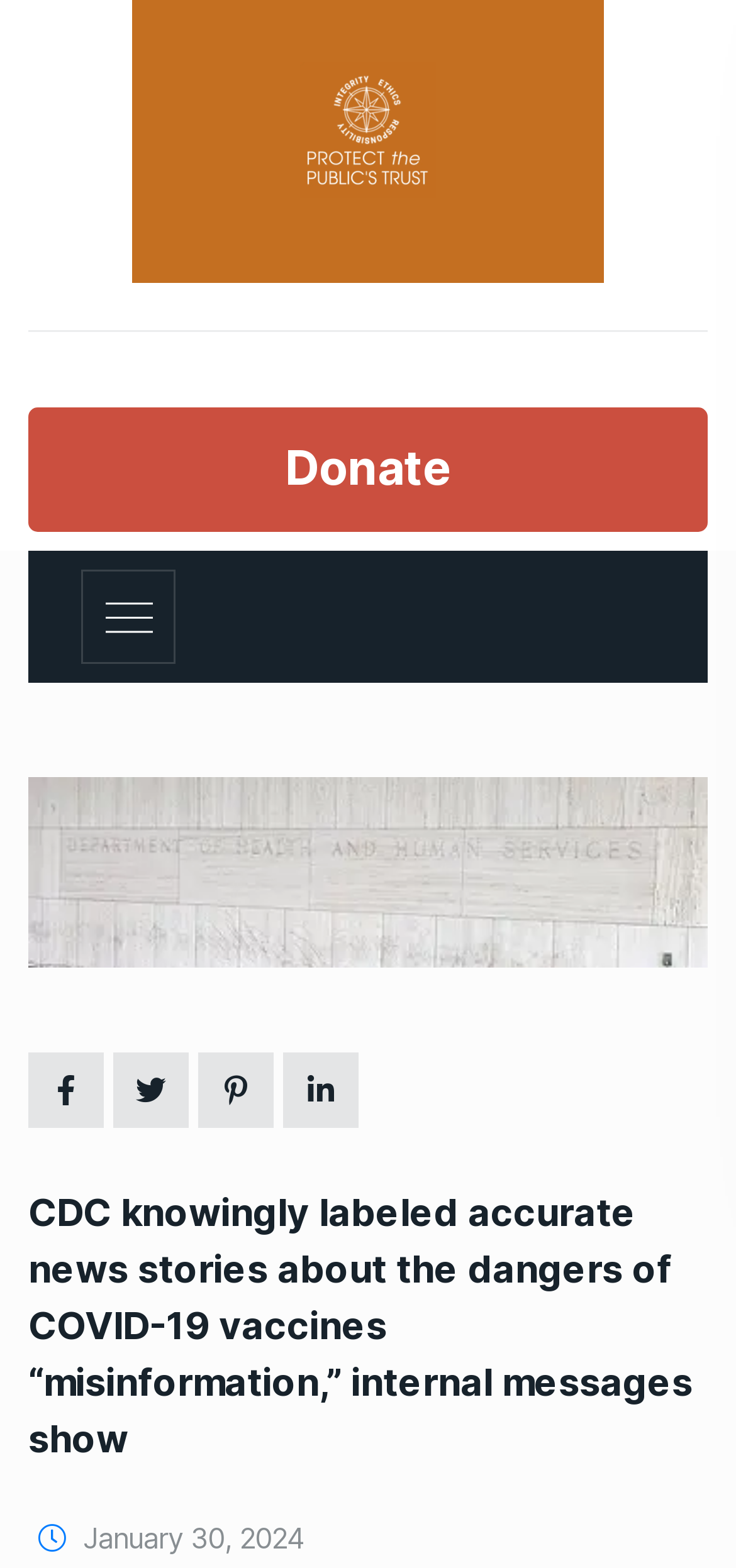What is the name of the organization?
Offer a detailed and exhaustive answer to the question.

The name of the organization can be found in the link and image elements at the top of the webpage, which both have the text 'Protect The Public's Trust'.